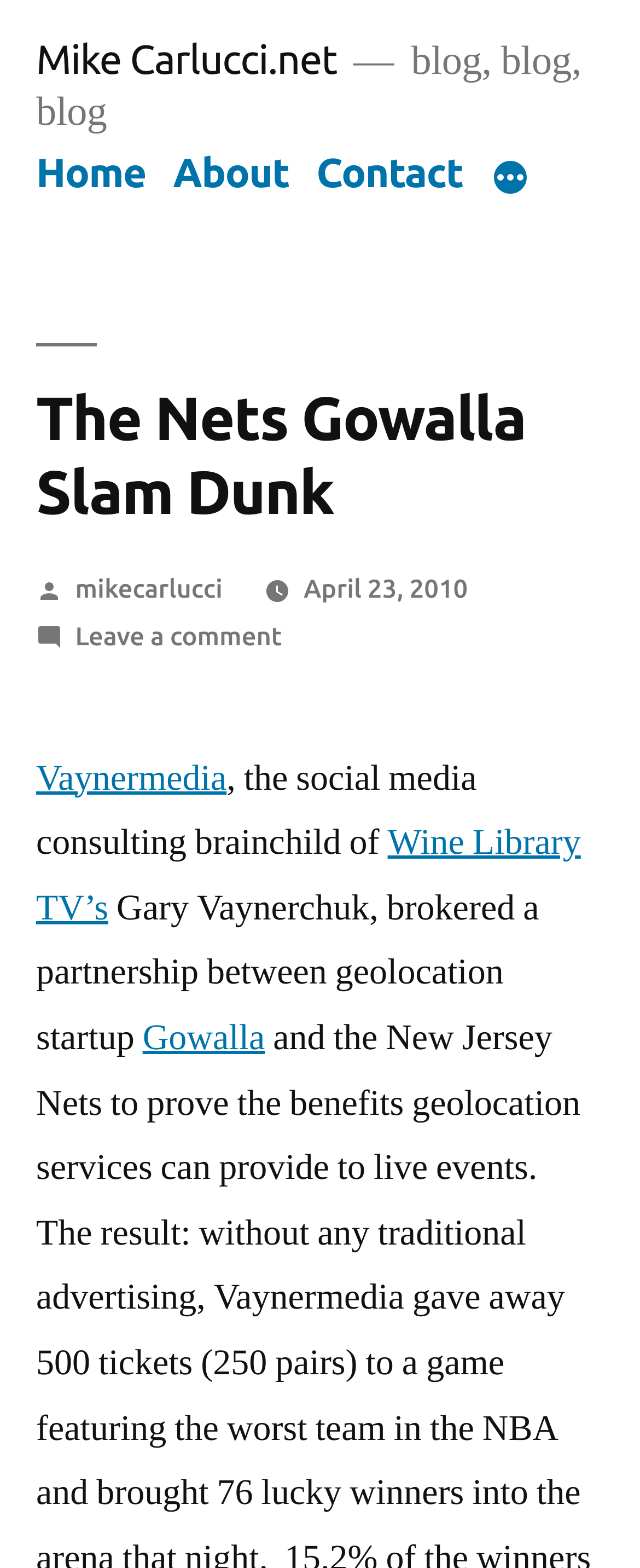Using the description "Contact", predict the bounding box of the relevant HTML element.

[0.494, 0.096, 0.724, 0.125]